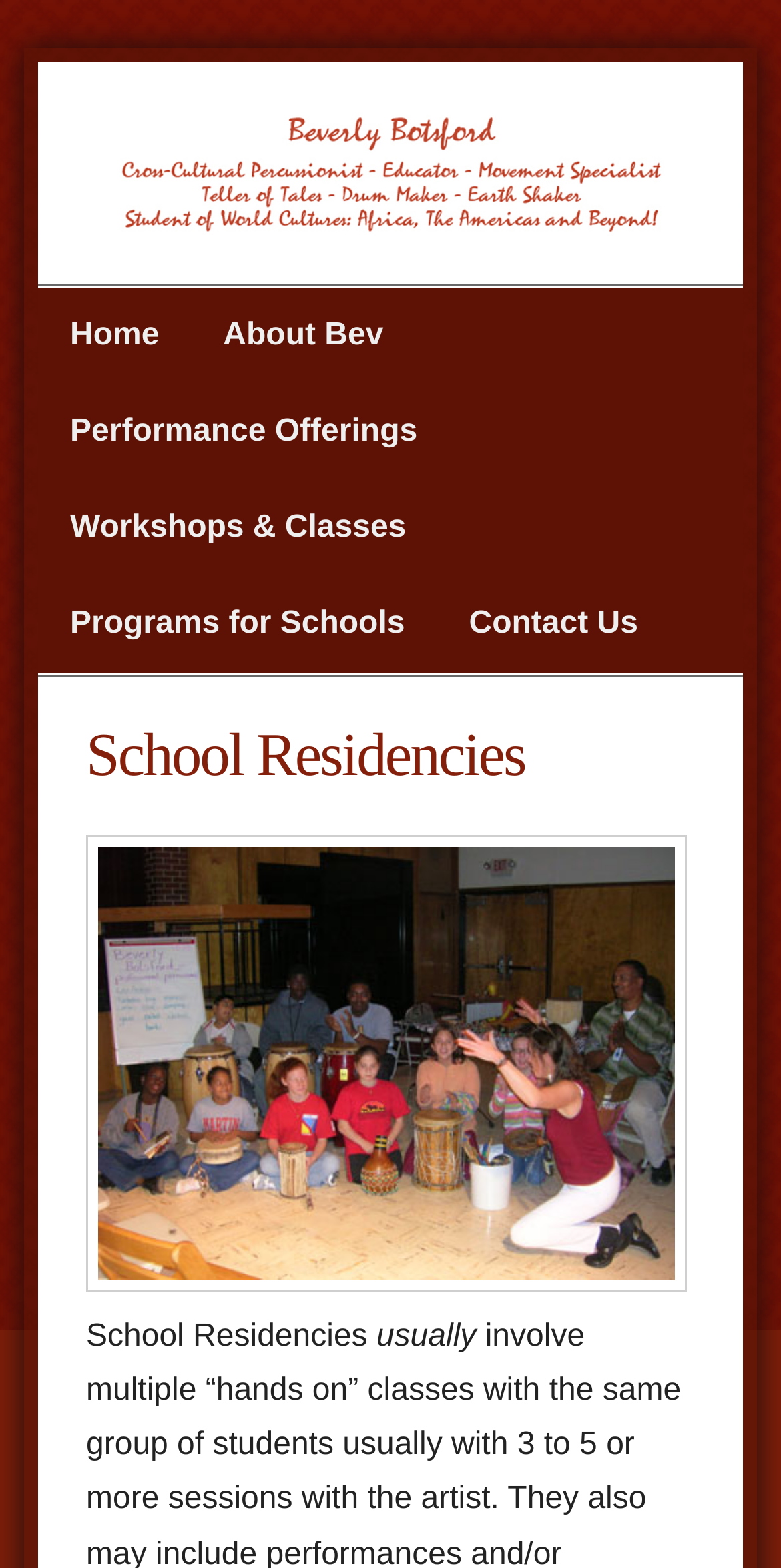Write a detailed summary of the webpage, including text, images, and layout.

The webpage is about School Residencies, as indicated by the title. At the top of the page, there is a large image that spans most of the width, taking up about 15% of the page's height. Below the image, there is a navigation menu with six links: Home, About Bev, Performance Offerings, Workshops & Classes, Programs for Schools, and Contact Us. These links are arranged horizontally, with the first and last links positioned at the left and right edges of the page, respectively.

Further down the page, there is a prominent heading that reads "School Residencies". Below this heading, there is a paragraph of text that starts with the phrase "School Residencies" and continues with the word "usually". The text is arranged in a single block, with no clear separation between lines. There is also an empty link with no text content, positioned below the heading and to the right of the paragraph.